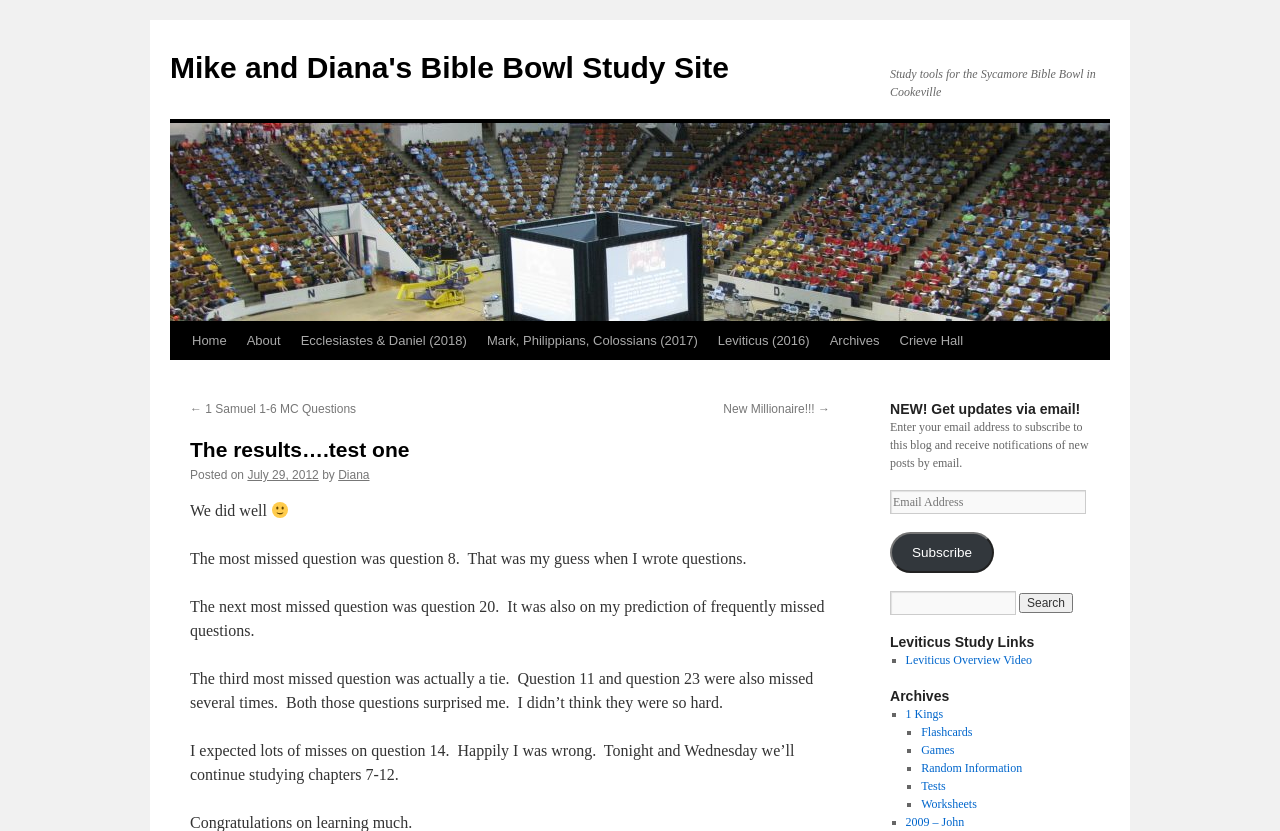Identify the bounding box coordinates for the element you need to click to achieve the following task: "go to Personal Development". Provide the bounding box coordinates as four float numbers between 0 and 1, in the form [left, top, right, bottom].

None